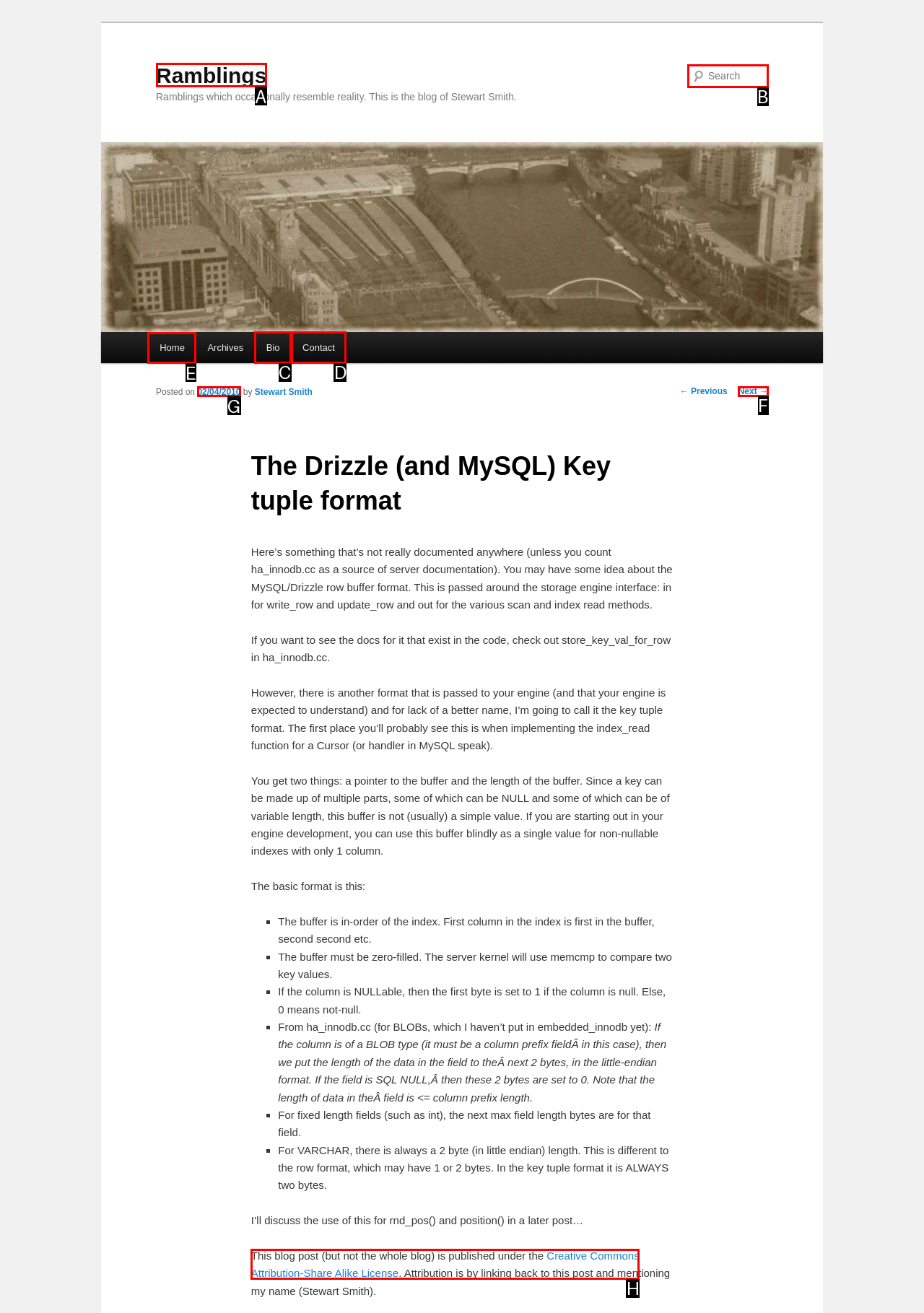Determine the letter of the UI element that will complete the task: Go to Home page
Reply with the corresponding letter.

E